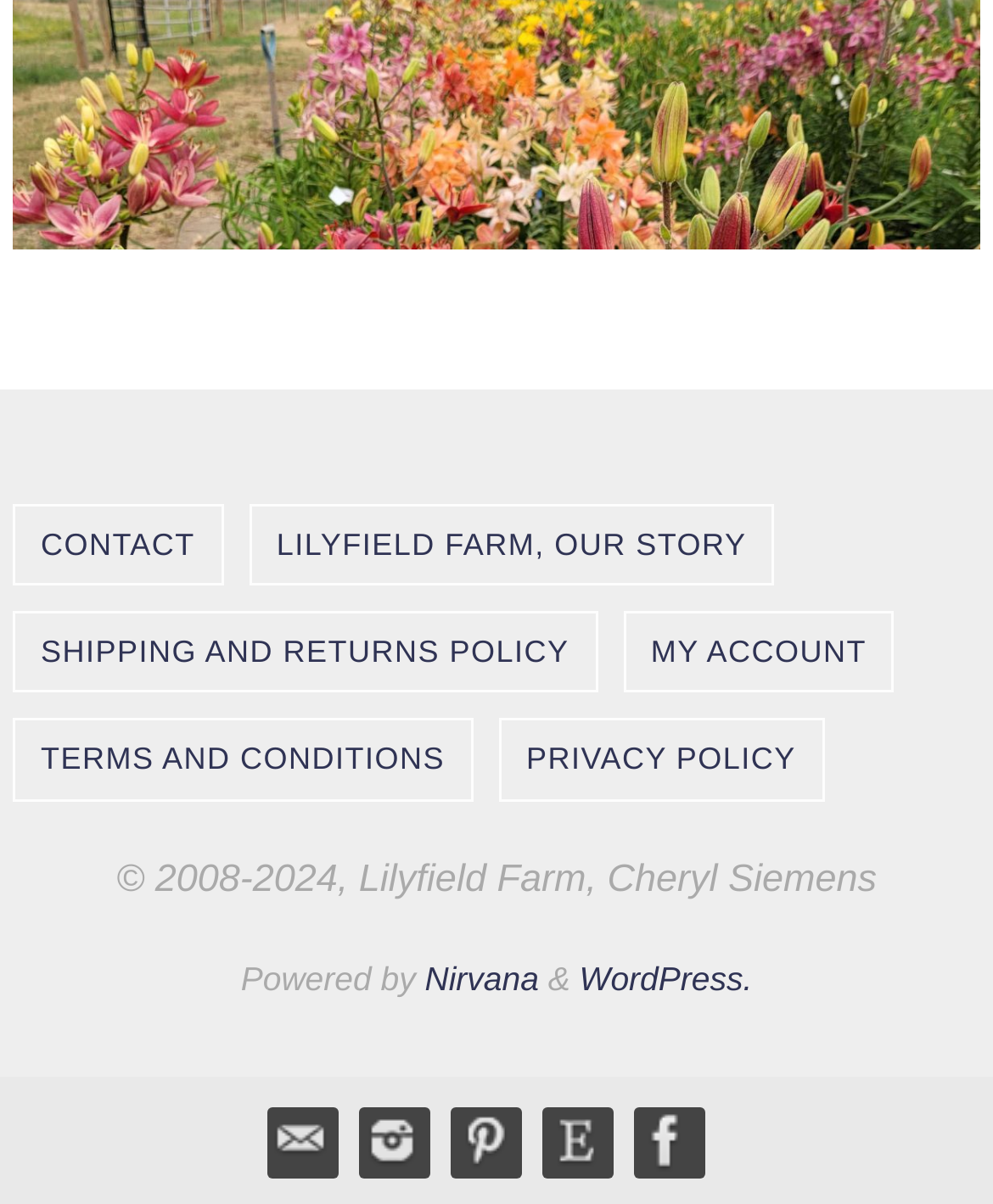From the details in the image, provide a thorough response to the question: What social media platforms are linked?

The social media platforms can be found in the LayoutTable at the bottom of the webpage, which contains links to Instagram, Pinterest, Etsy, and Facebook, each with its corresponding image.